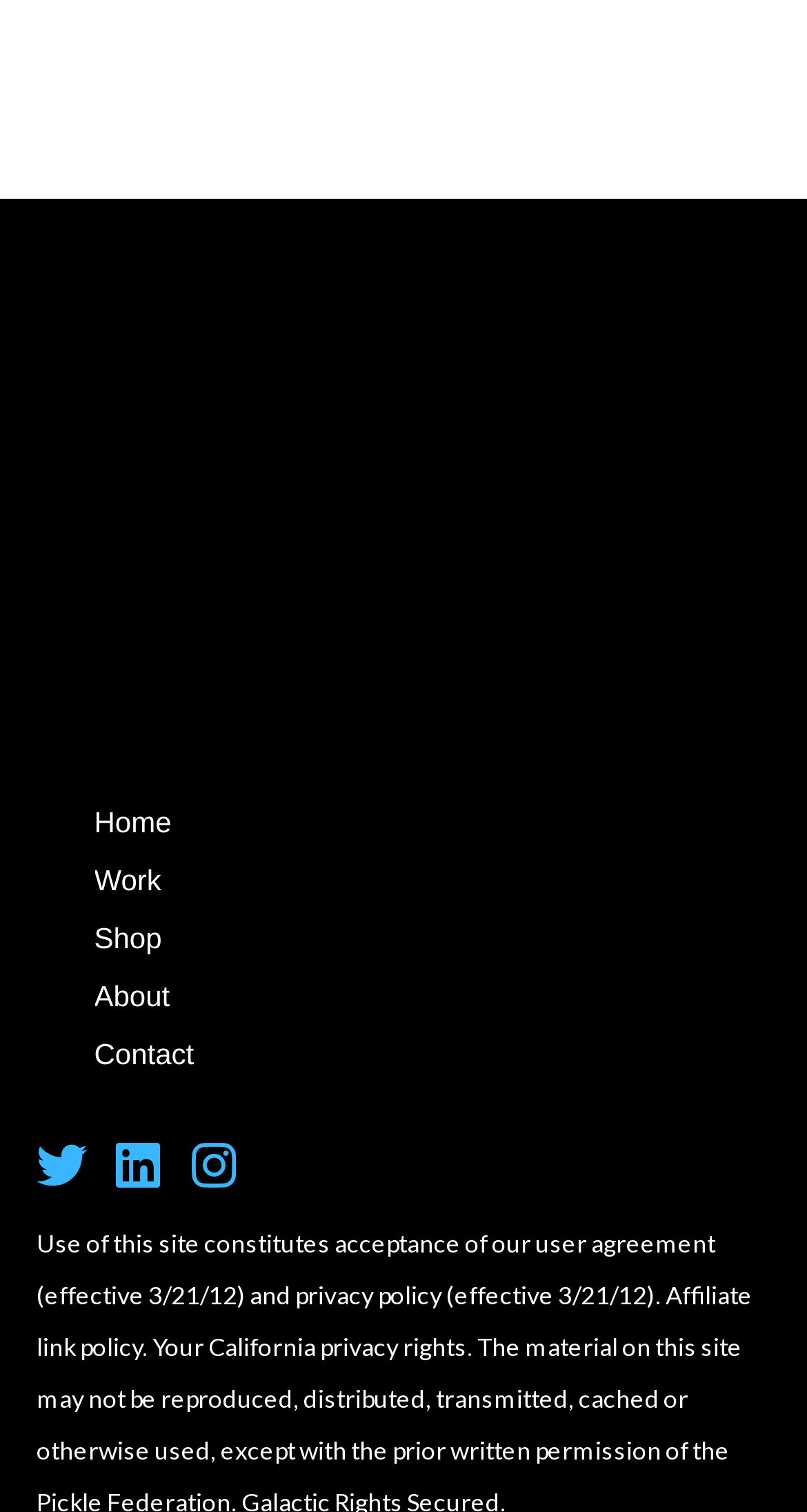How many navigation links are there?
Based on the visual details in the image, please answer the question thoroughly.

I counted the number of links in the navigation menu, which are 'Home', 'Work', 'Shop', 'About', and 'Contact', totaling 5 links.